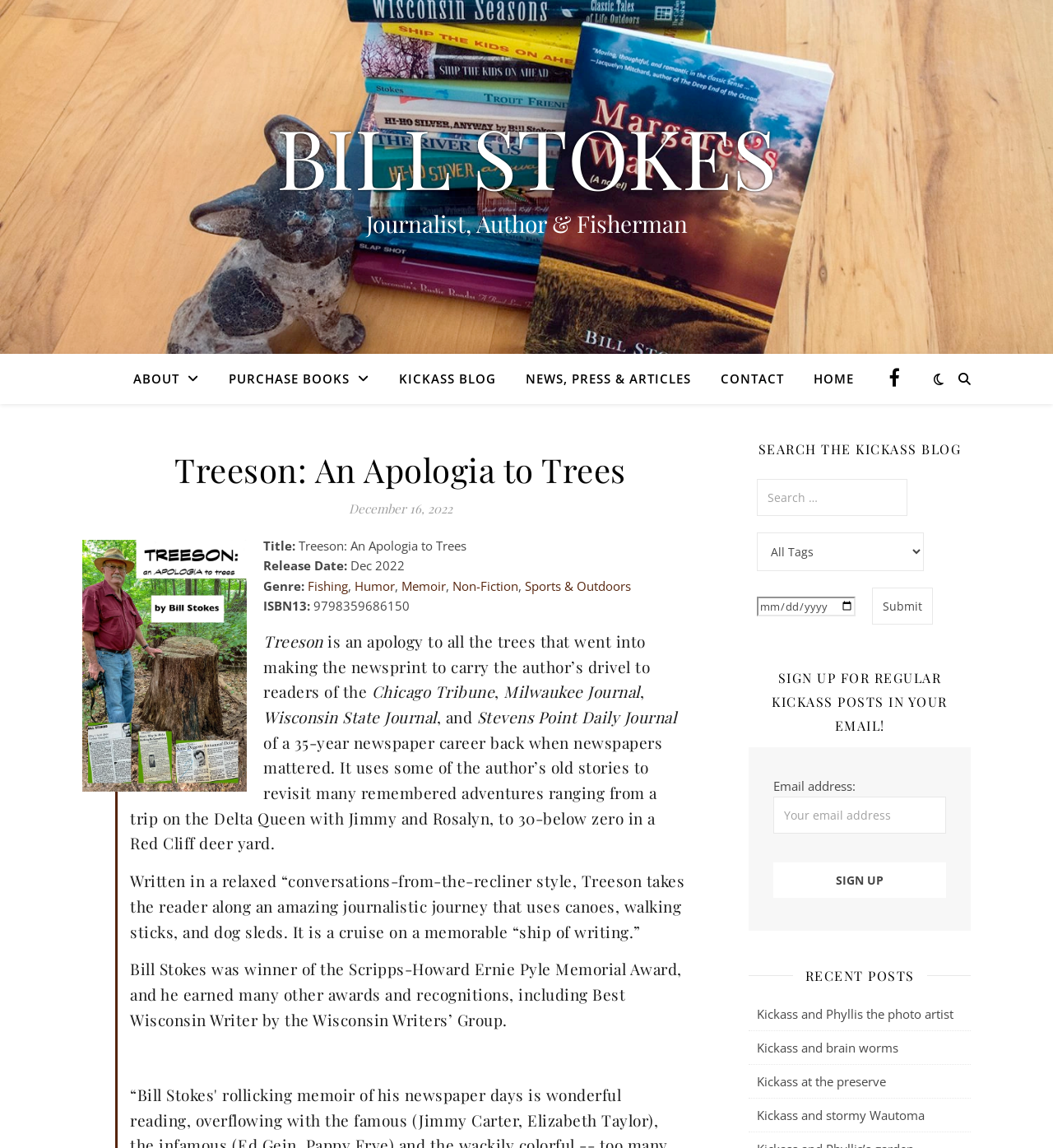Please provide a one-word or short phrase answer to the question:
What is the name of the award won by Bill Stokes?

Scripps-Howard Ernie Pyle Memorial Award